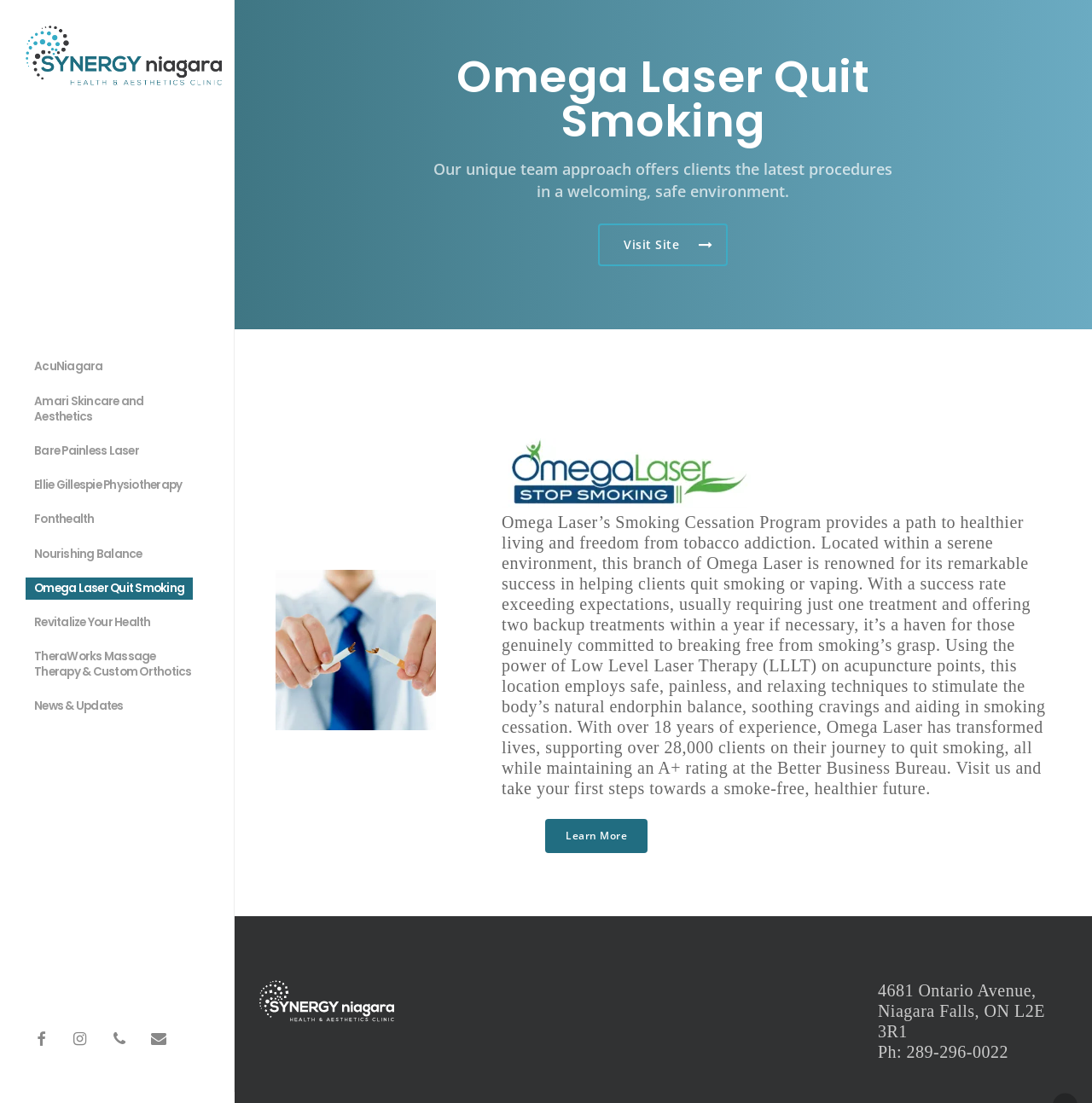Locate the bounding box coordinates of the element that needs to be clicked to carry out the instruction: "Check out 'Ozark Season 5'". The coordinates should be given as four float numbers ranging from 0 to 1, i.e., [left, top, right, bottom].

None